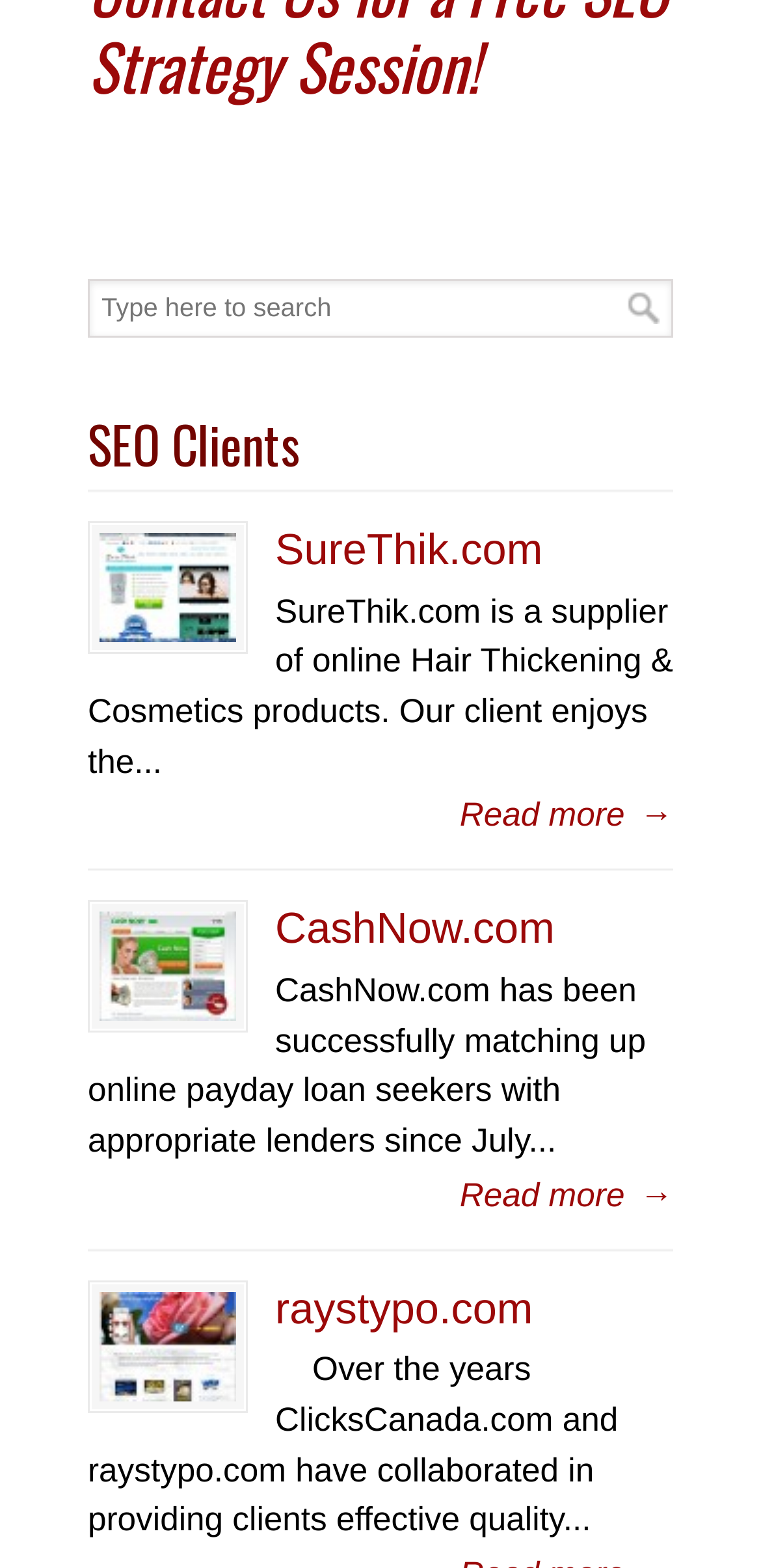Please answer the following question using a single word or phrase: What type of products does SureThik.com supply?

Hair Thickening & Cosmetics